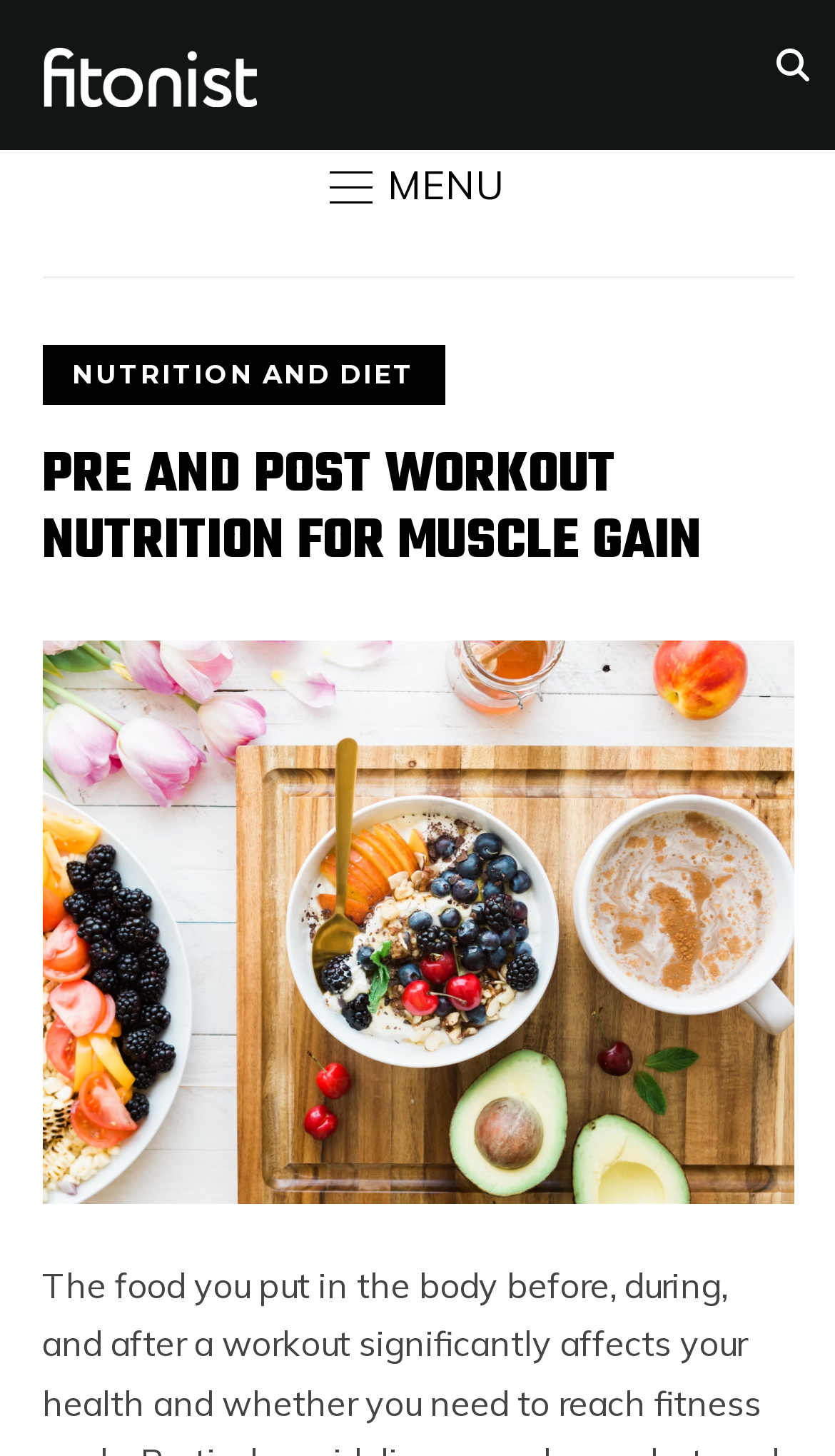Extract the bounding box coordinates for the UI element described as: "Nutrition and Diet".

[0.05, 0.237, 0.532, 0.279]